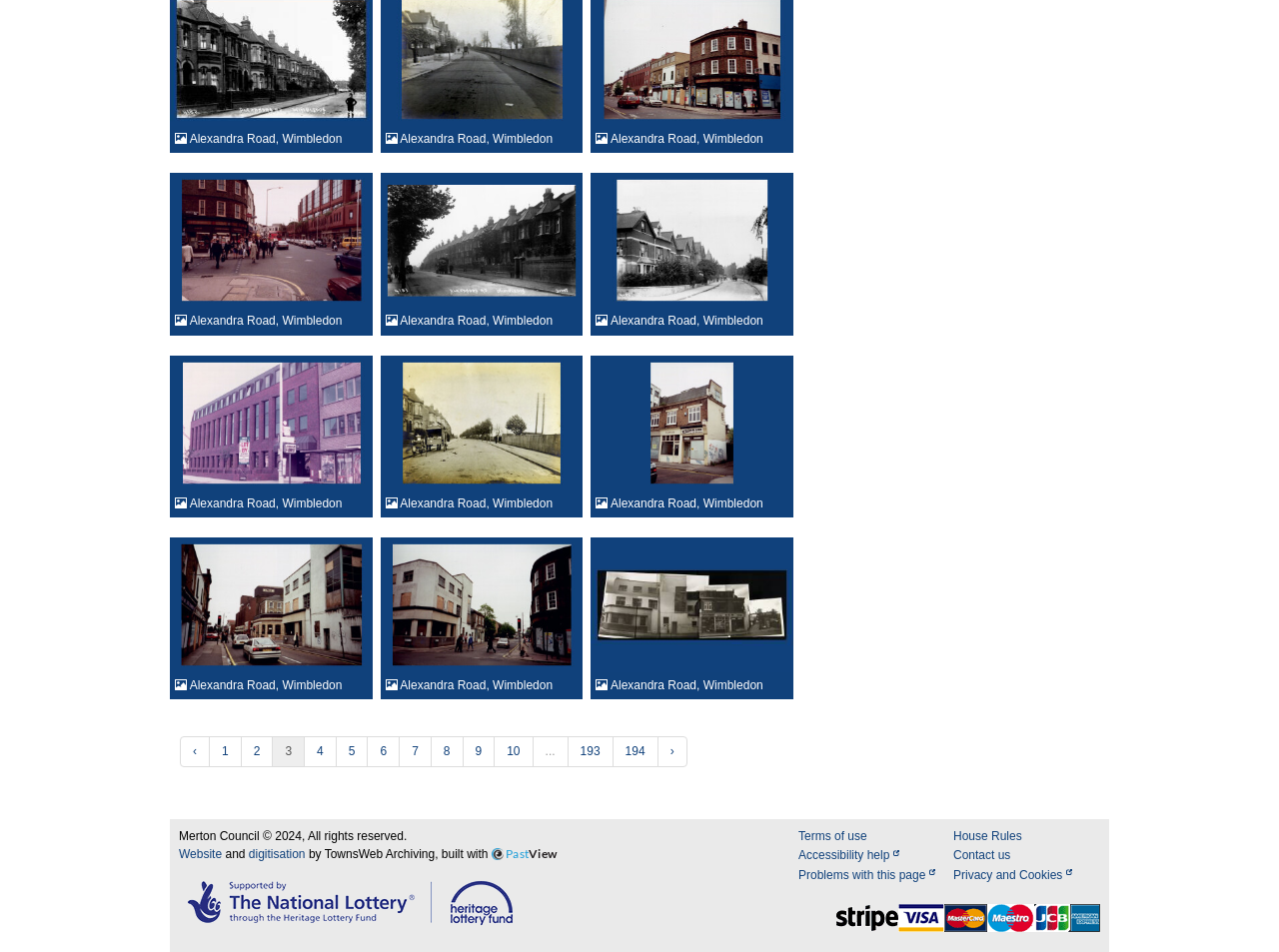How many pages are available for navigation?
Give a detailed response to the question by analyzing the screenshot.

The webpage contains links for page numbers from 1 to 10, indicating that there are 10 pages available for navigation.